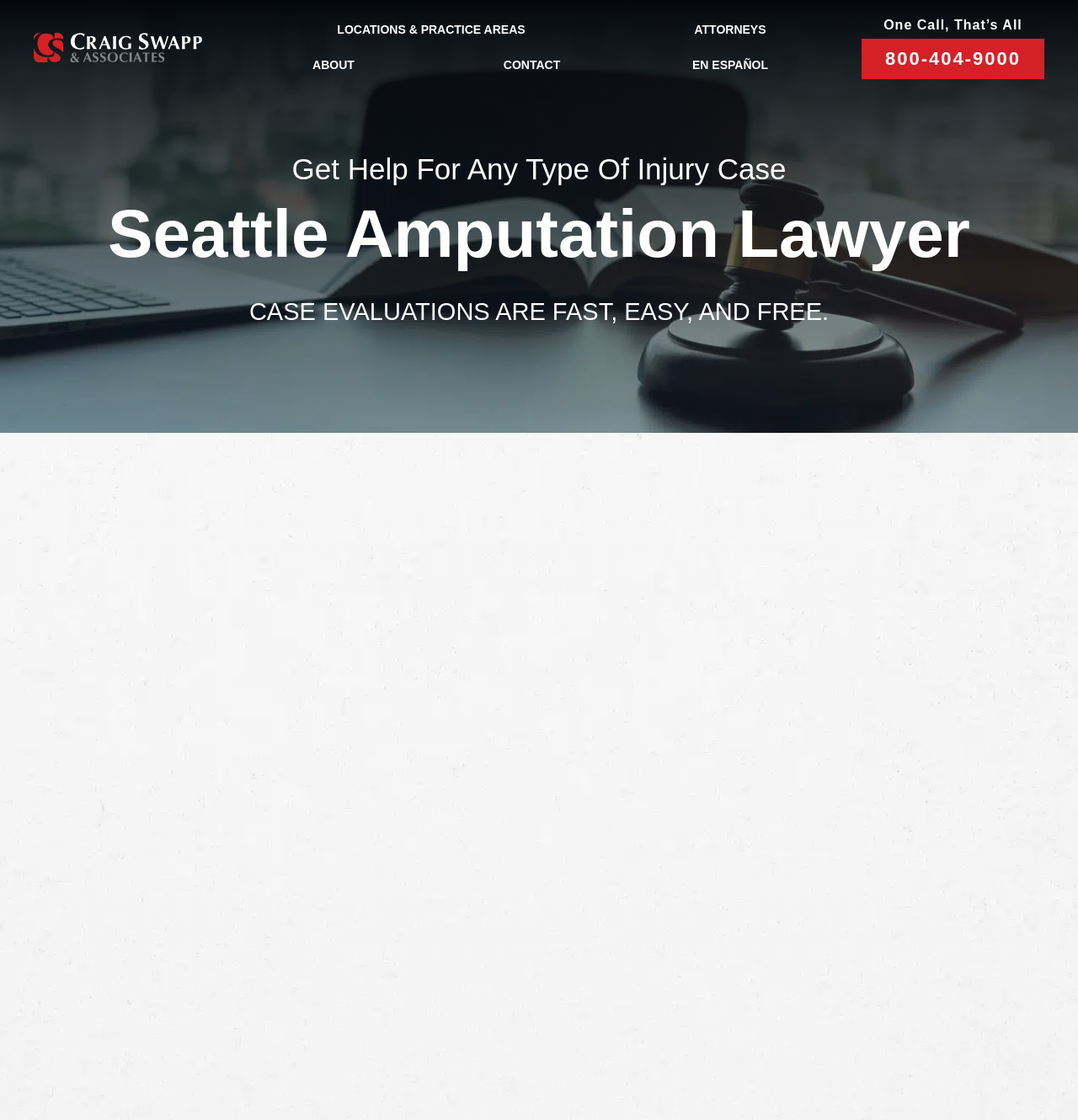Please find the bounding box coordinates of the element that needs to be clicked to perform the following instruction: "Enter your first name". The bounding box coordinates should be four float numbers between 0 and 1, represented as [left, top, right, bottom].

[0.702, 0.599, 0.801, 0.64]